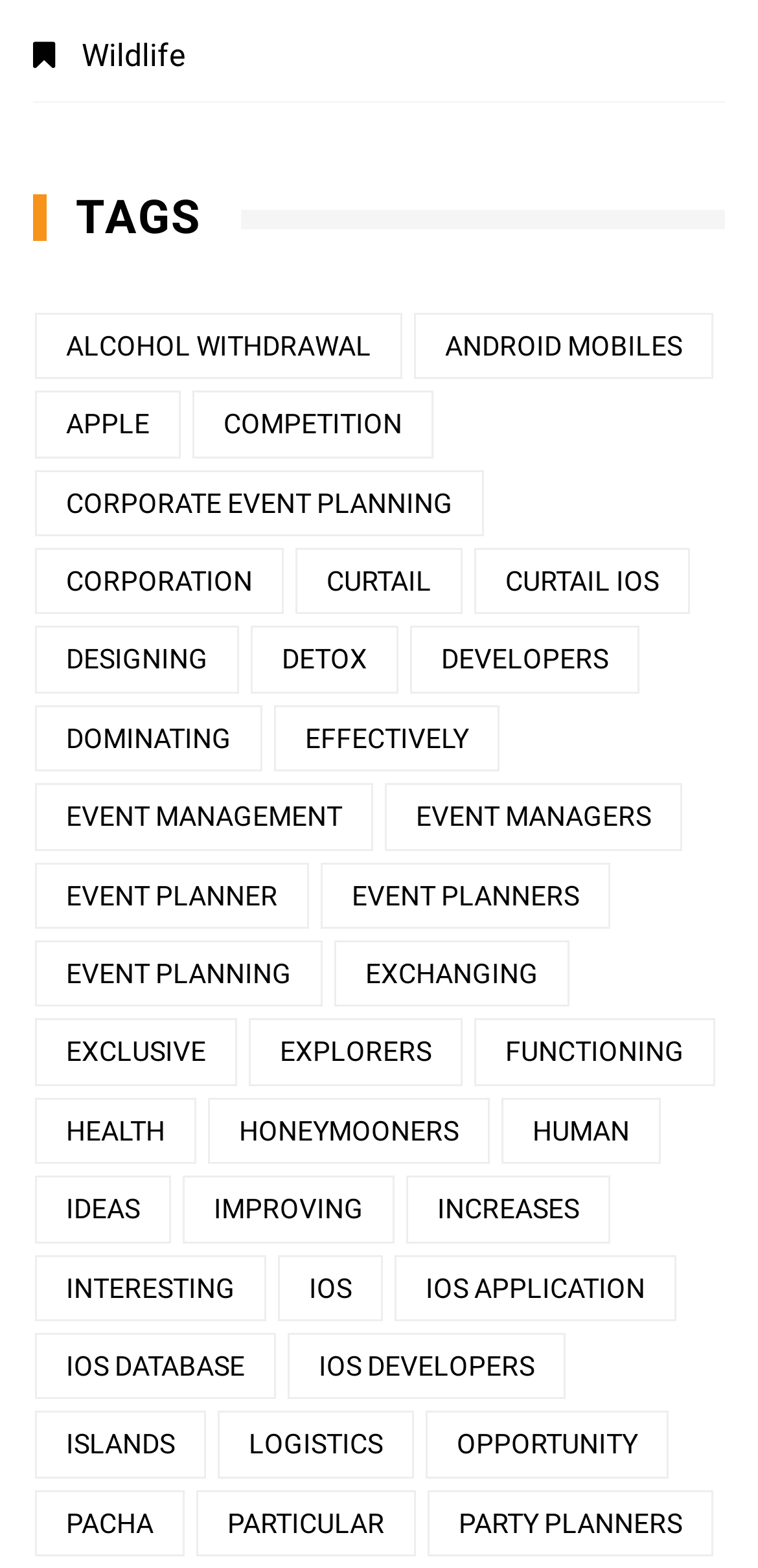Mark the bounding box of the element that matches the following description: "Developers".

[0.541, 0.431, 0.843, 0.474]